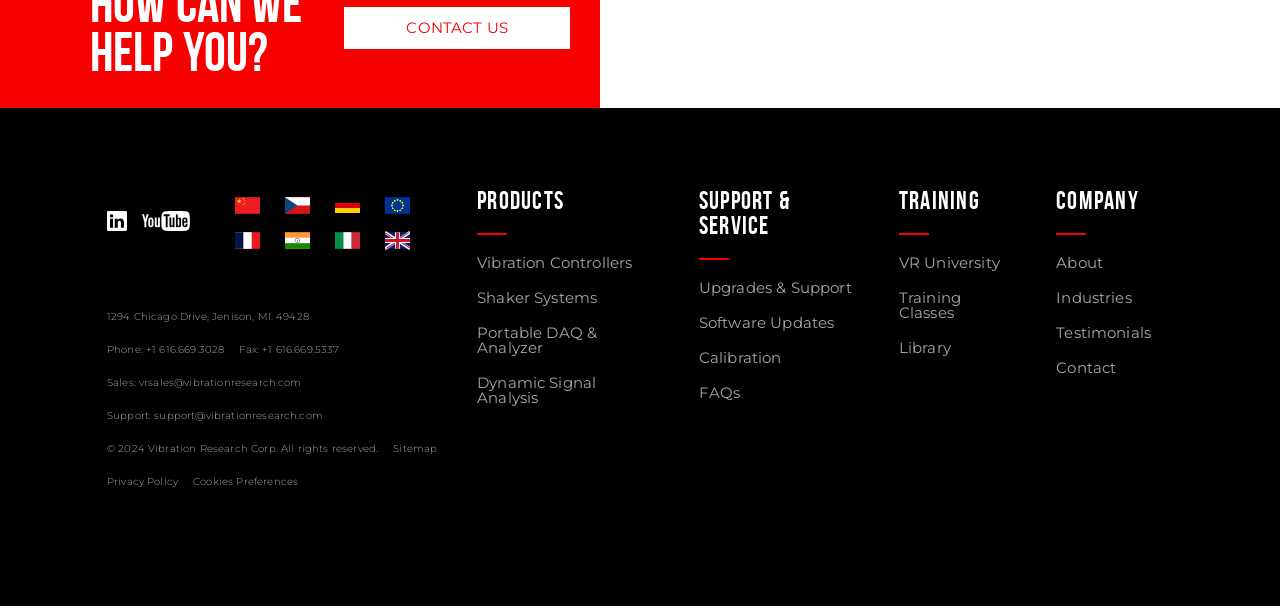Find the bounding box coordinates of the element's region that should be clicked in order to follow the given instruction: "Contact Support". The coordinates should consist of four float numbers between 0 and 1, i.e., [left, top, right, bottom].

[0.083, 0.62, 0.236, 0.641]